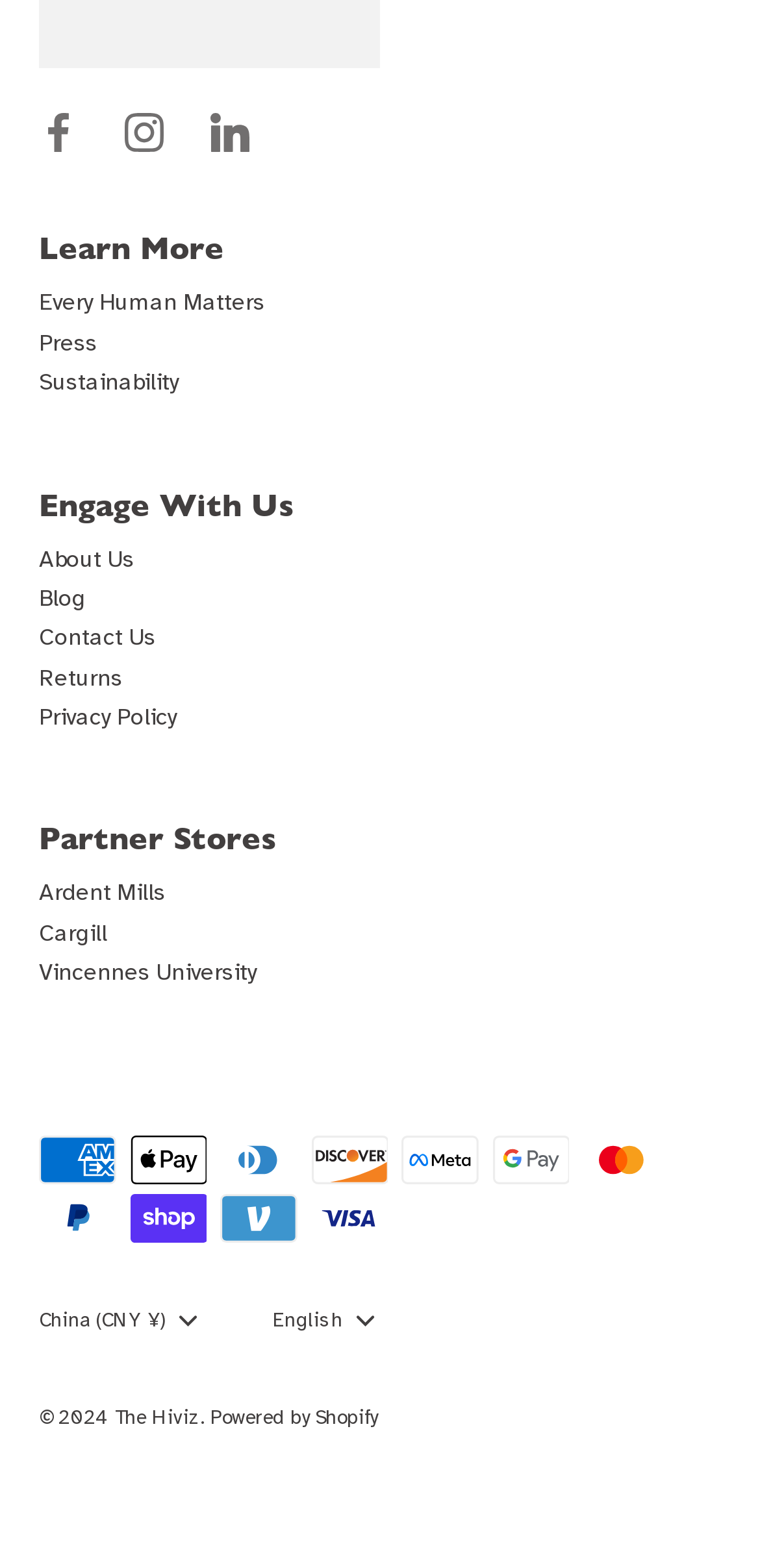Pinpoint the bounding box coordinates of the clickable area needed to execute the instruction: "Learn more about Every Human Matters". The coordinates should be specified as four float numbers between 0 and 1, i.e., [left, top, right, bottom].

[0.051, 0.184, 0.349, 0.202]